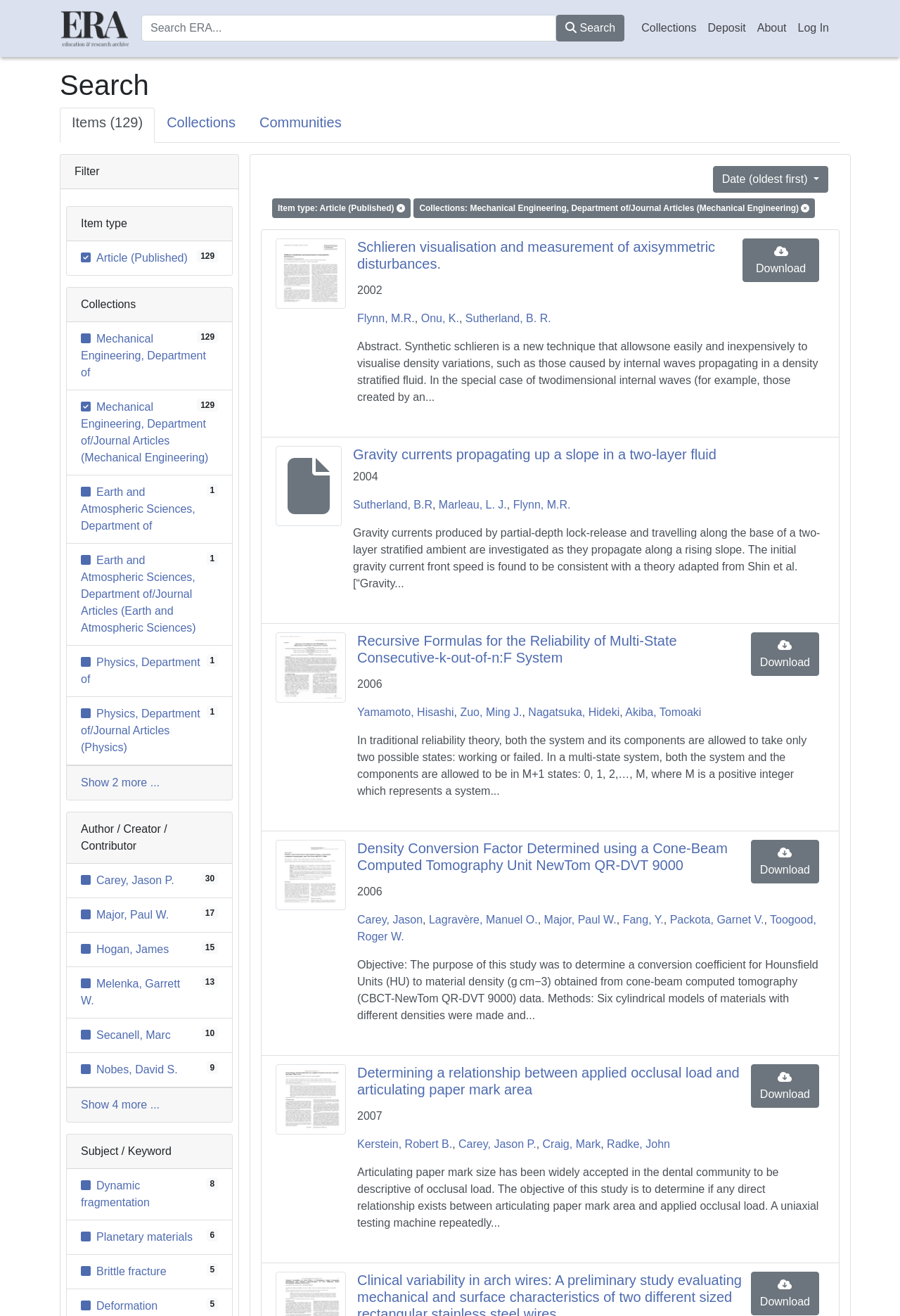Please locate the bounding box coordinates for the element that should be clicked to achieve the following instruction: "Go to the next page". Ensure the coordinates are given as four float numbers between 0 and 1, i.e., [left, top, right, bottom].

None